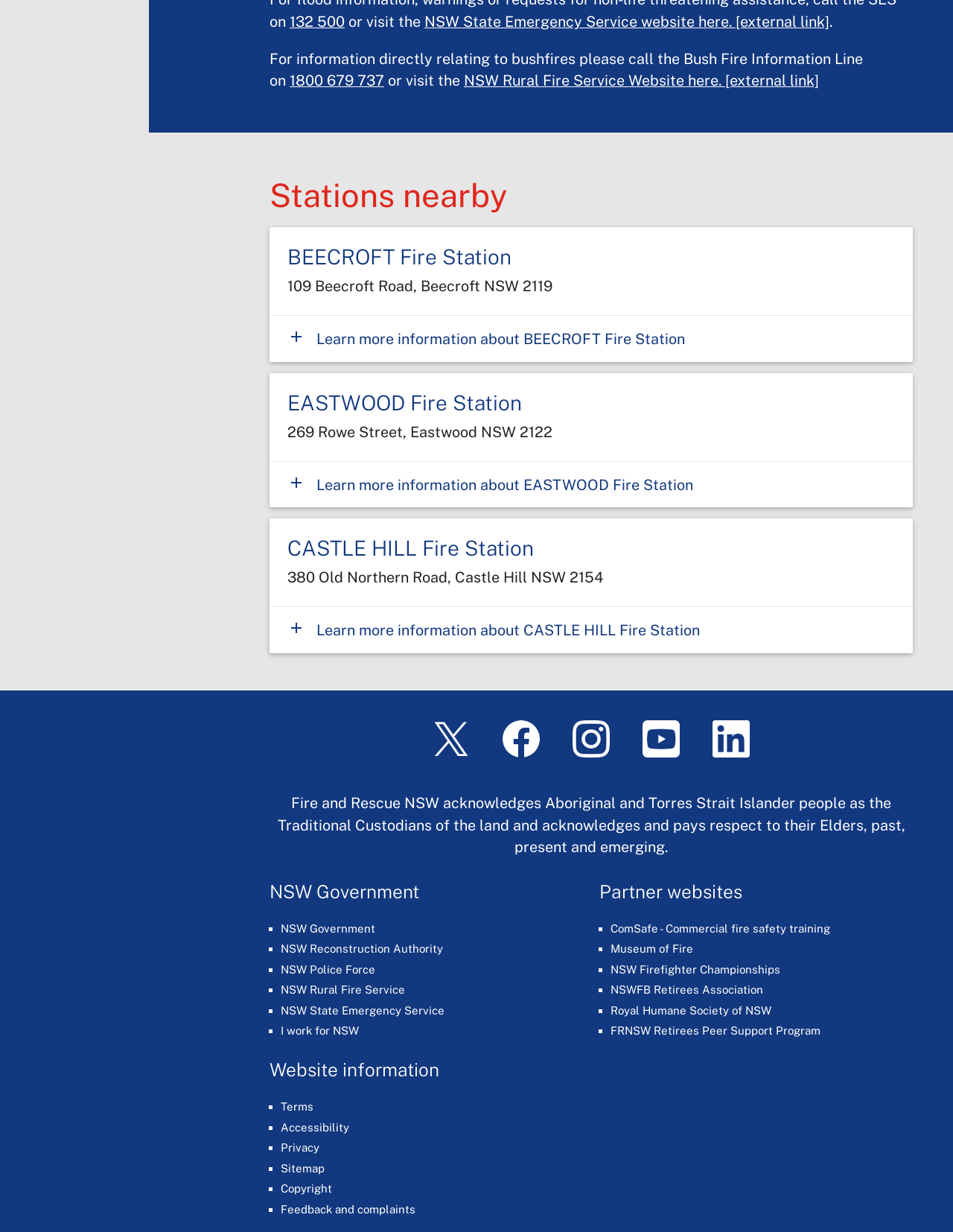What is the phone number for Bush Fire Information Line?
Please provide a single word or phrase as your answer based on the screenshot.

1800 679 737